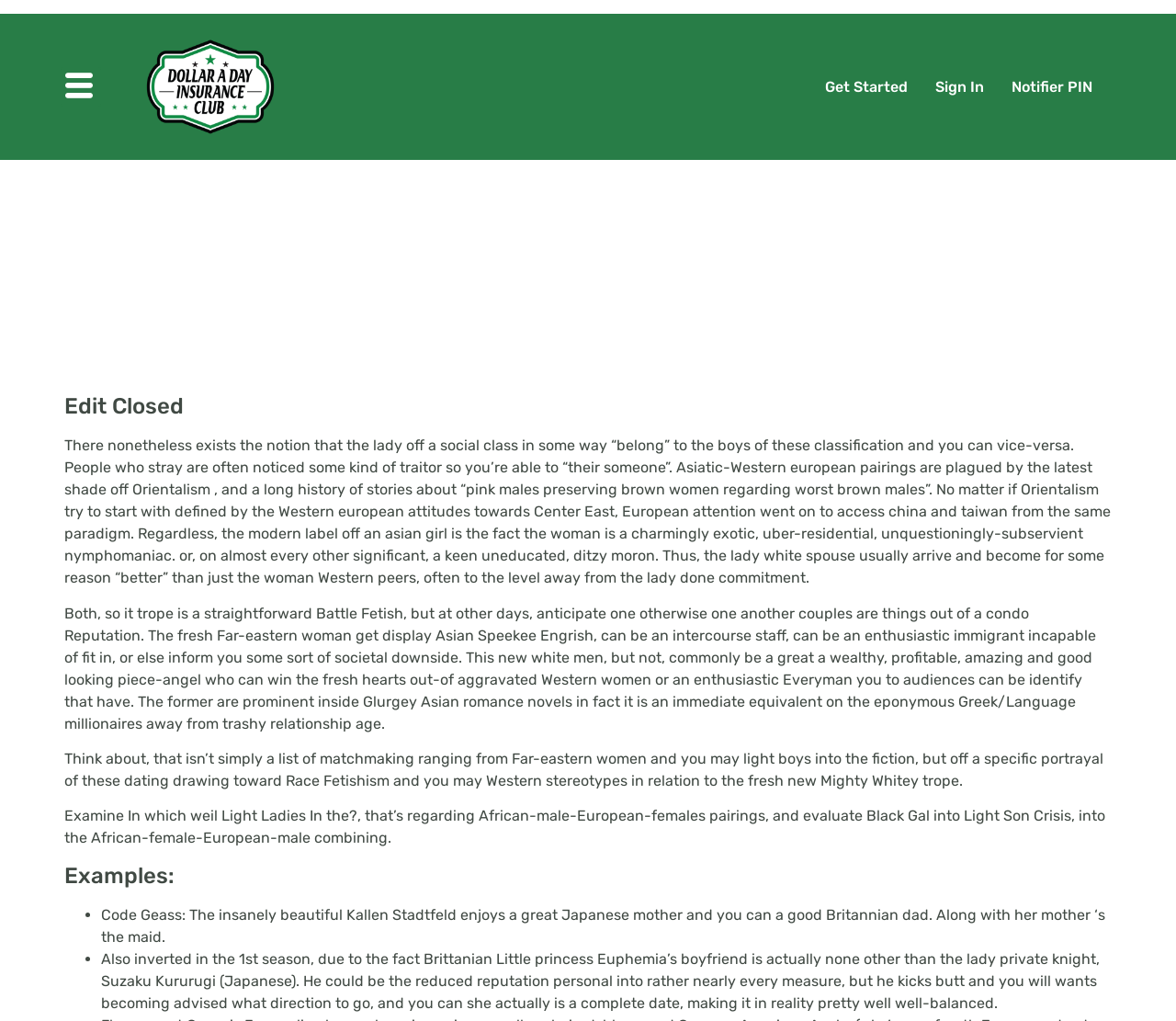Please answer the following question using a single word or phrase: 
How many links are there on this webpage?

6